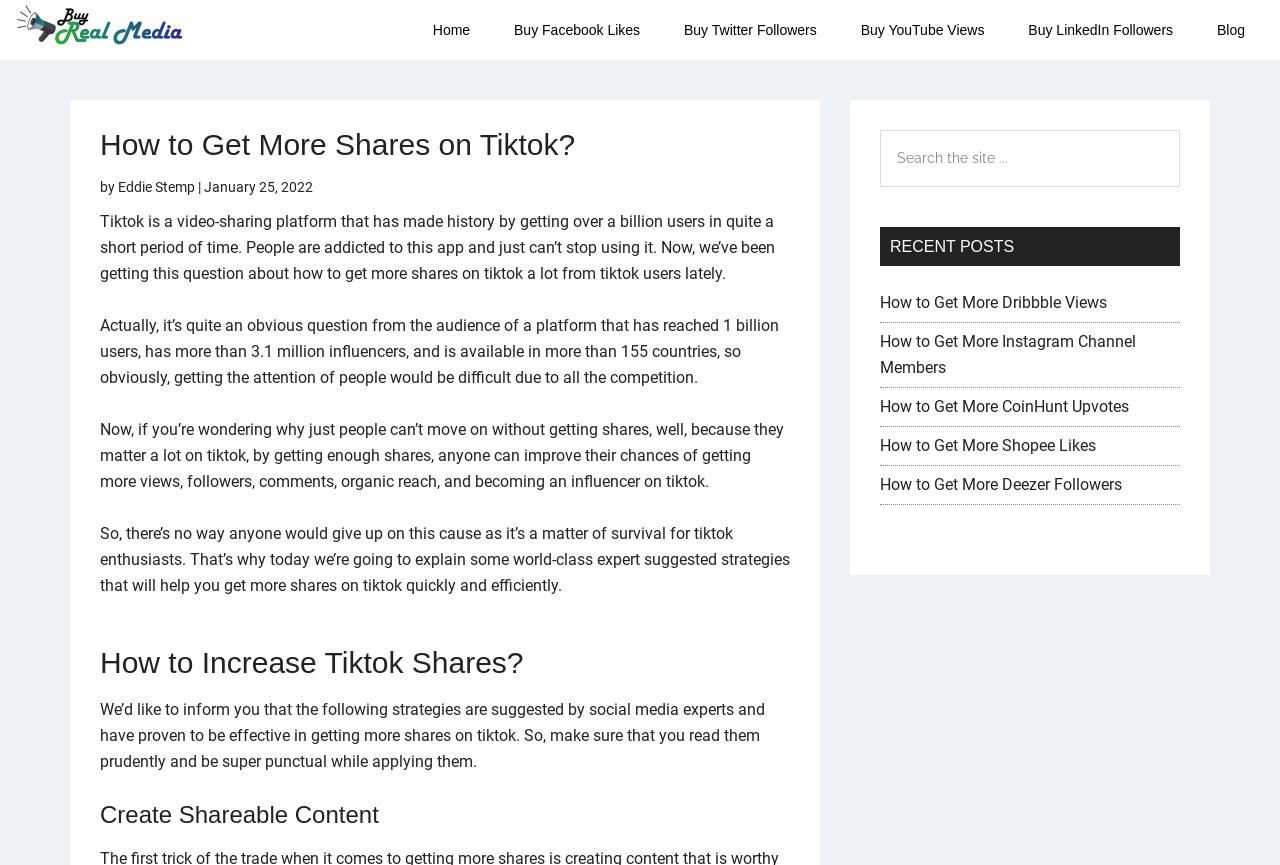What is the name of the blog?
Please provide a comprehensive answer based on the visual information in the image.

The name of the blog can be found in the top-left corner of the webpage, where it says 'Buy Real Media Blog' in a link format.